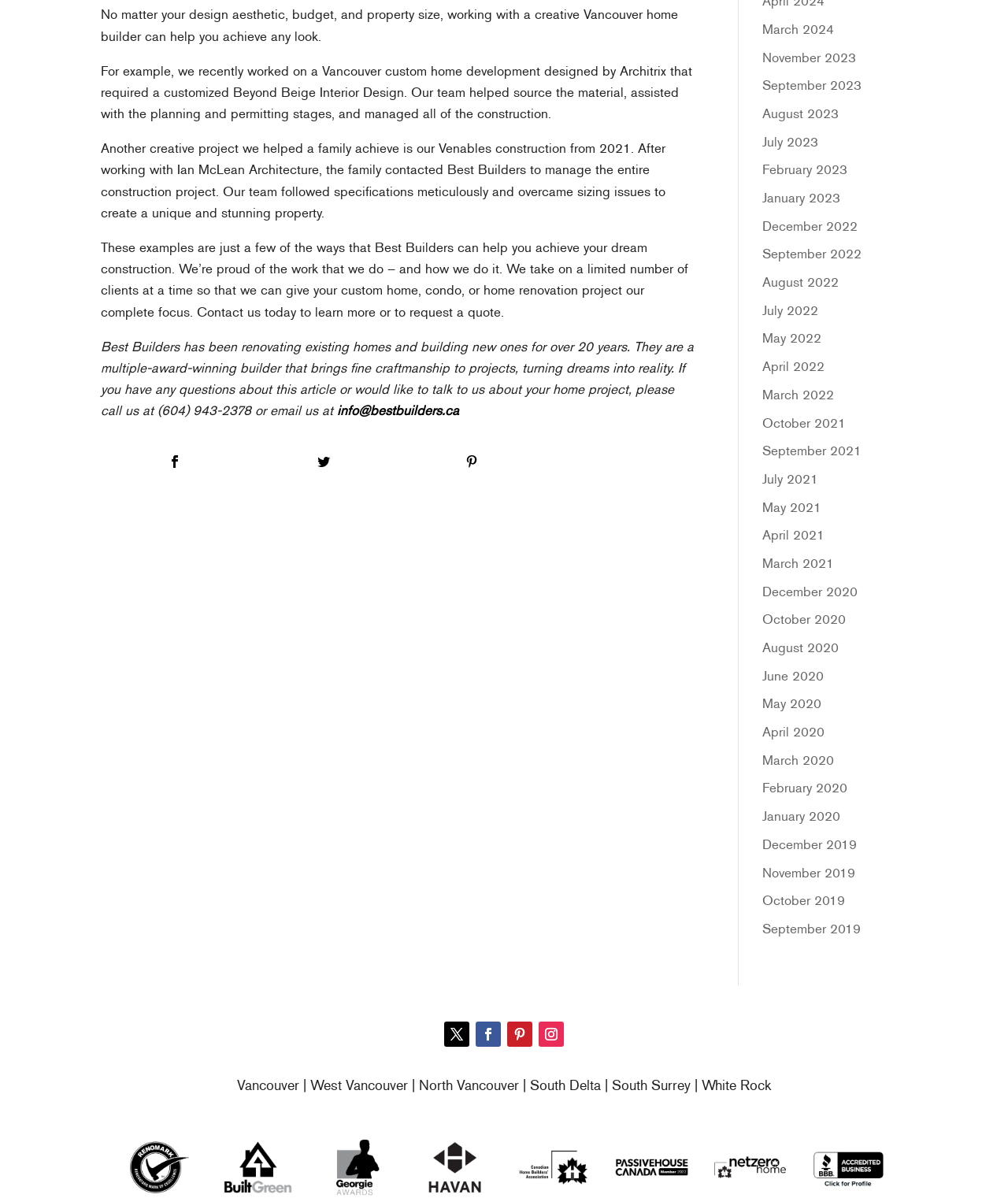Using the webpage screenshot and the element description Follow, determine the bounding box coordinates. Specify the coordinates in the format (top-left x, top-left y, bottom-right x, bottom-right y) with values ranging from 0 to 1.

[0.534, 0.853, 0.559, 0.874]